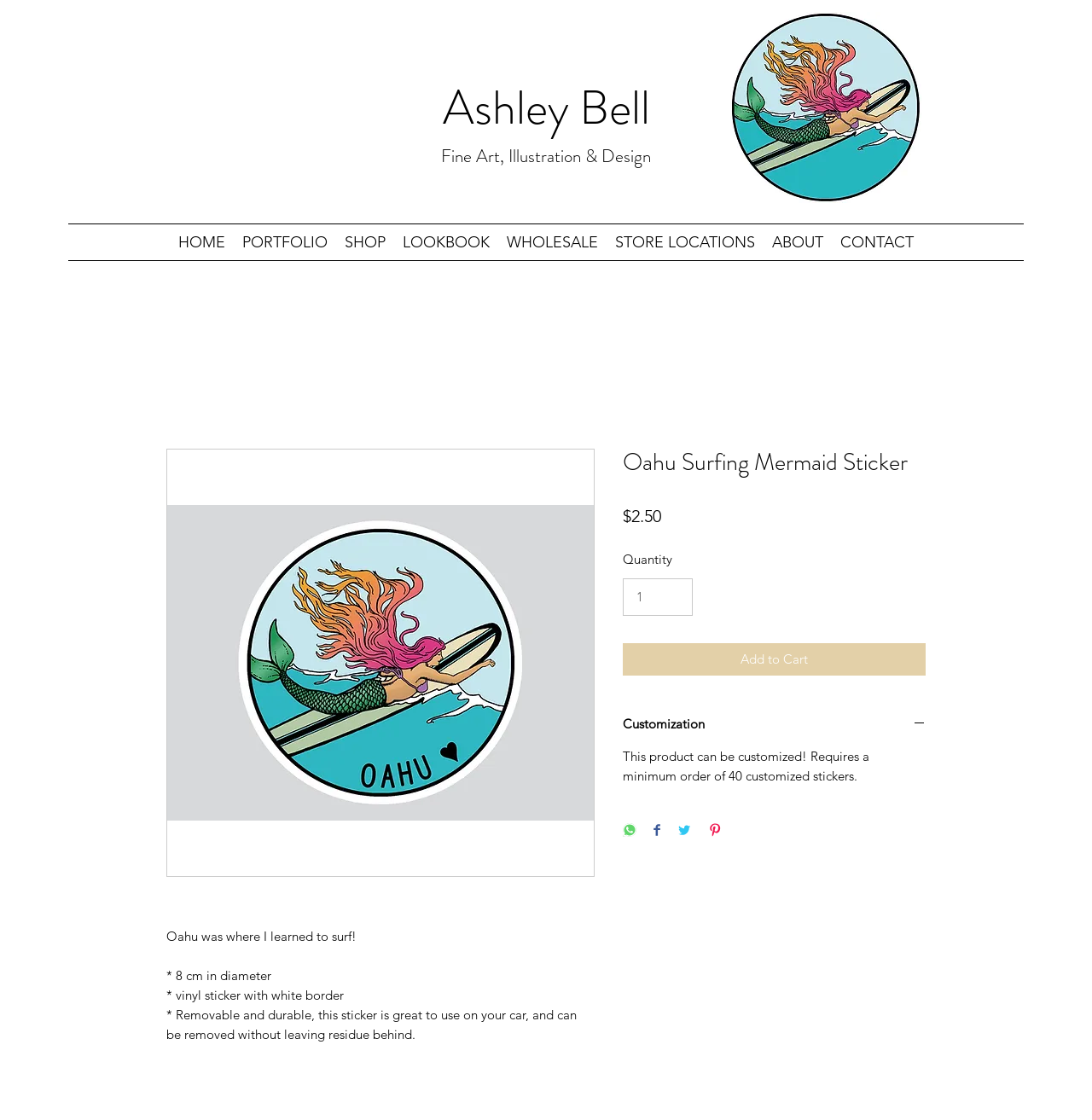Provide a one-word or brief phrase answer to the question:
What is the size of the sticker?

8 cm in diameter